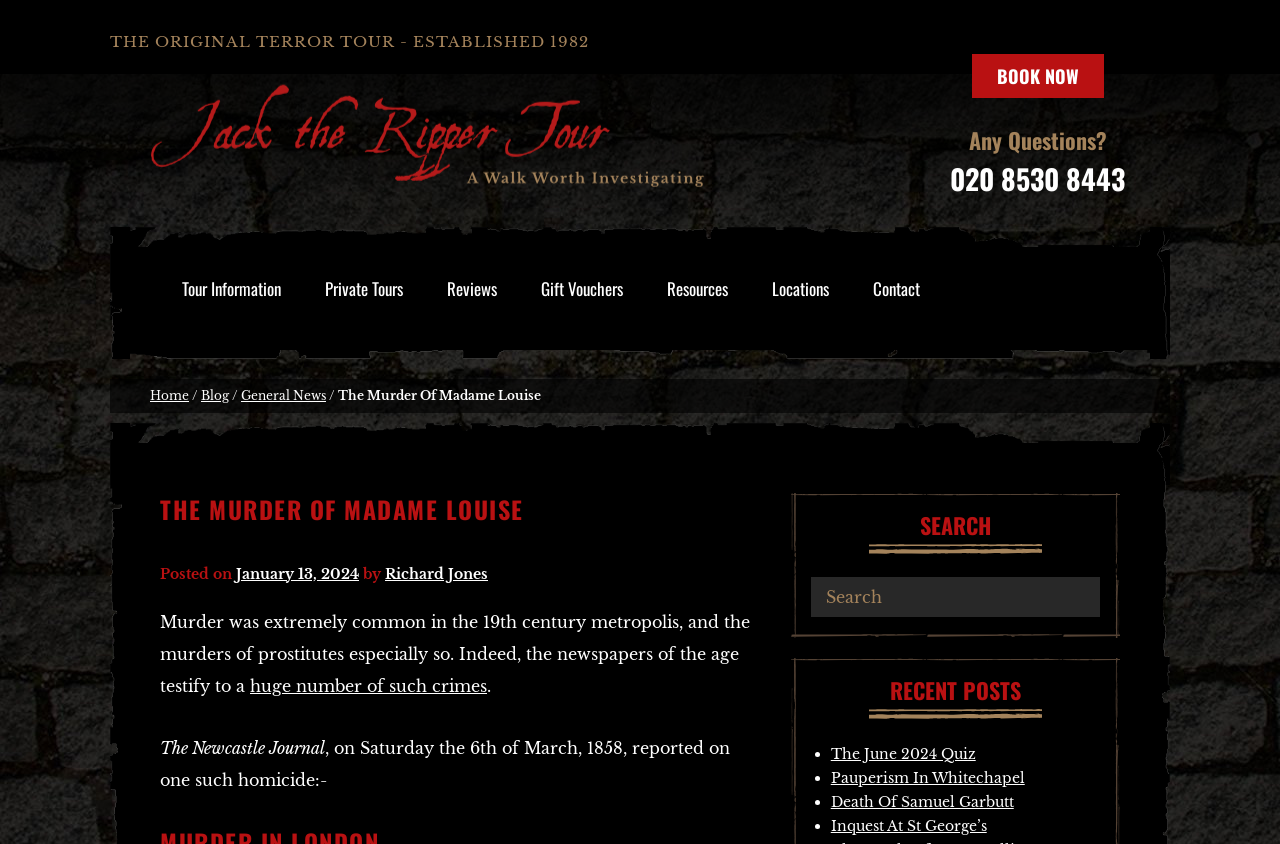Can you extract the headline from the webpage for me?

THE MURDER OF MADAME LOUISE